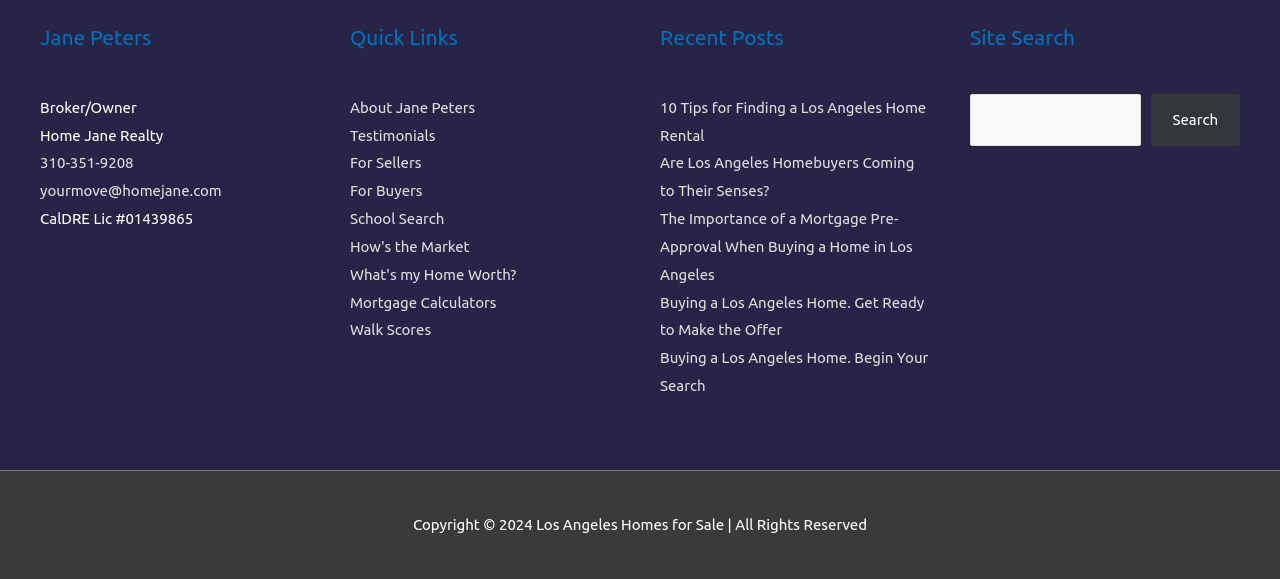How many recent posts are listed?
Please respond to the question with as much detail as possible.

The webpage has a heading 'Recent Posts' followed by 5 links, namely '10 Tips for Finding a Los Angeles Home Rental', 'Are Los Angeles Homebuyers Coming to Their Senses?', 'The Importance of a Mortgage Pre-Approval When Buying a Home in Los Angeles', 'Buying a Los Angeles Home. Get Ready to Make the Offer', and 'Buying a Los Angeles Home. Begin Your Search'.